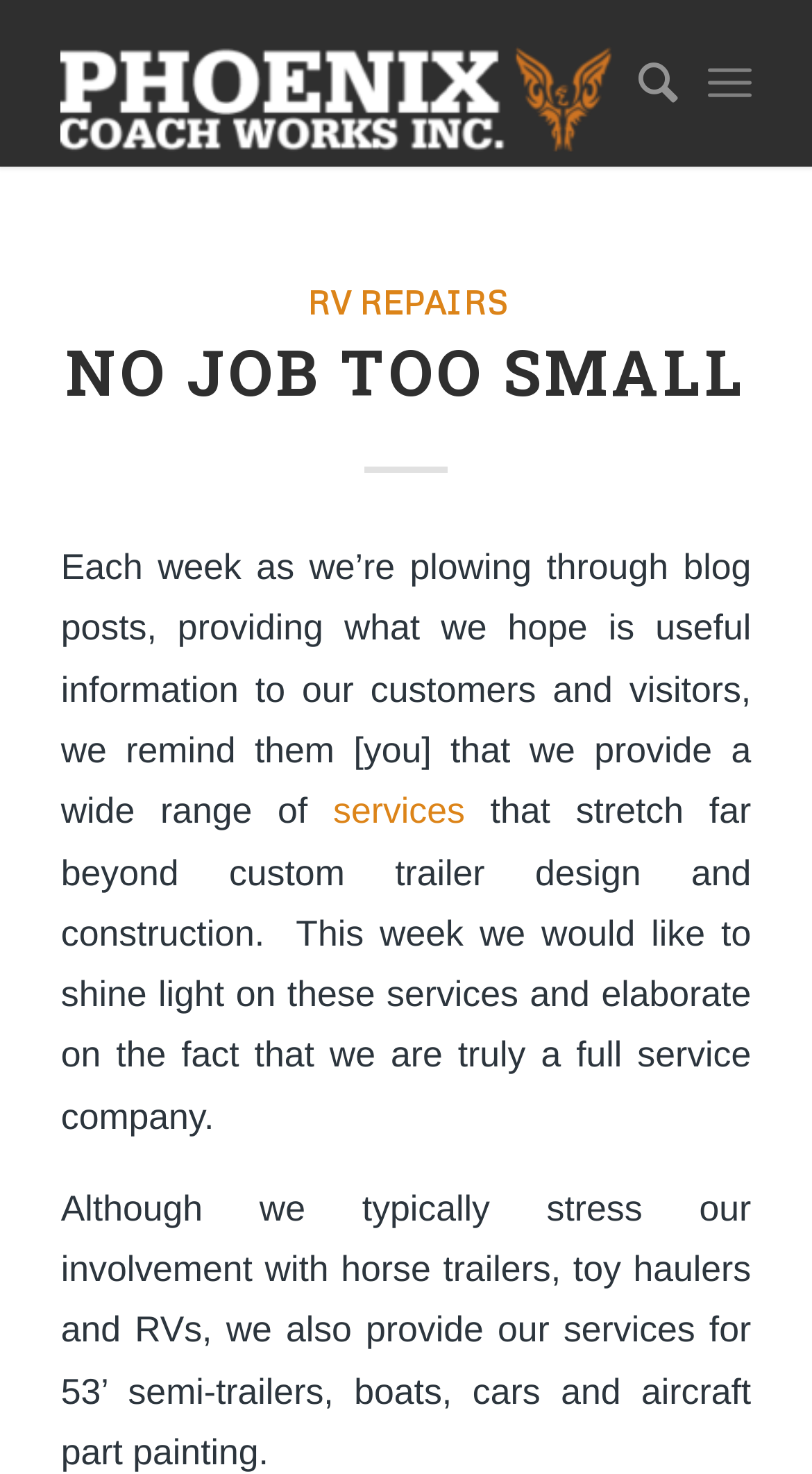Ascertain the bounding box coordinates for the UI element detailed here: "Menu". The coordinates should be provided as [left, top, right, bottom] with each value being a float between 0 and 1.

[0.871, 0.023, 0.925, 0.09]